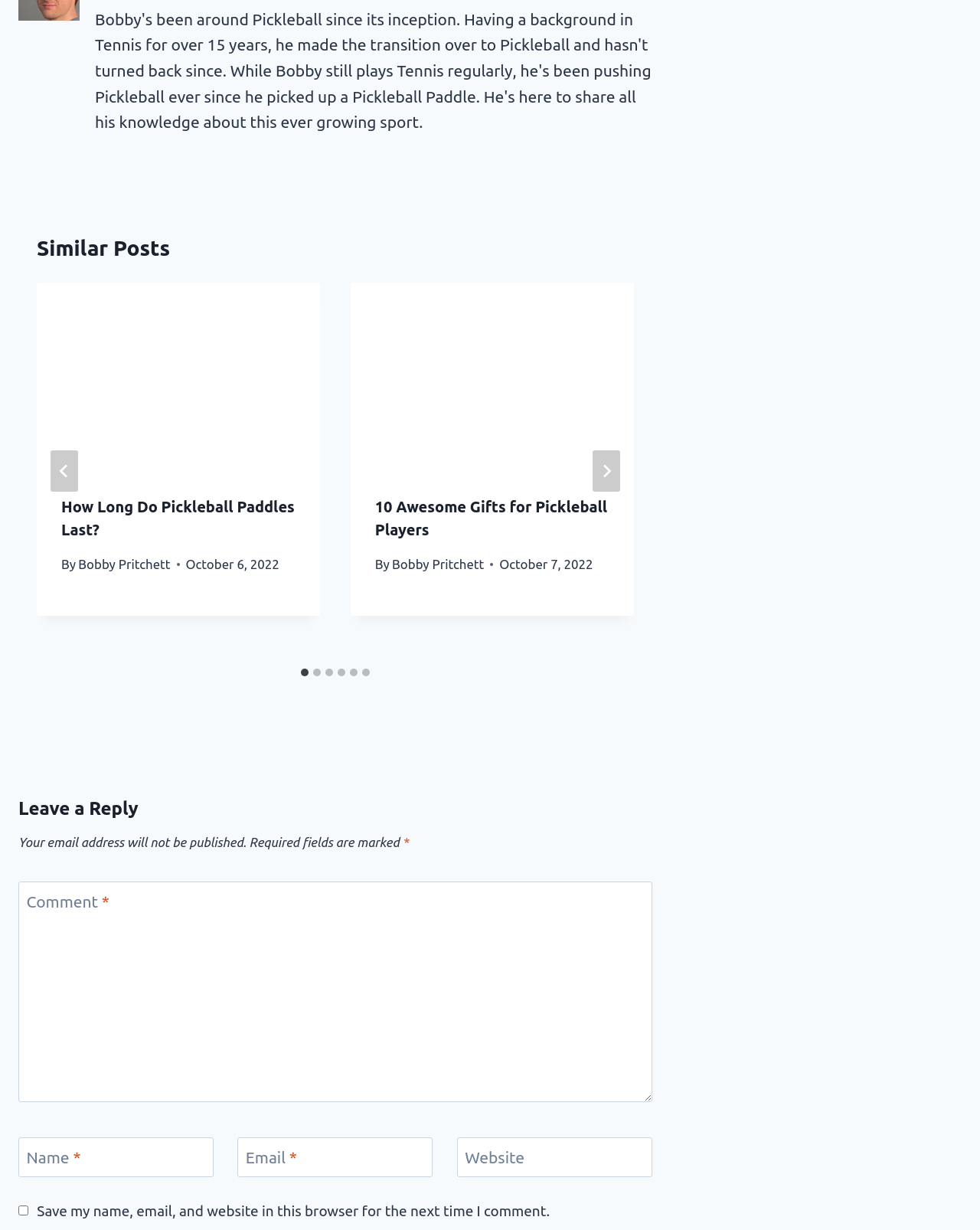What is the purpose of the checkbox at the bottom of the page?
Provide a detailed and extensive answer to the question.

I found the checkbox element at the bottom of the page with the label 'Save my name, email, and website in this browser for the next time I comment.'. This suggests that the purpose of the checkbox is to save user data for the next time they comment on the website.